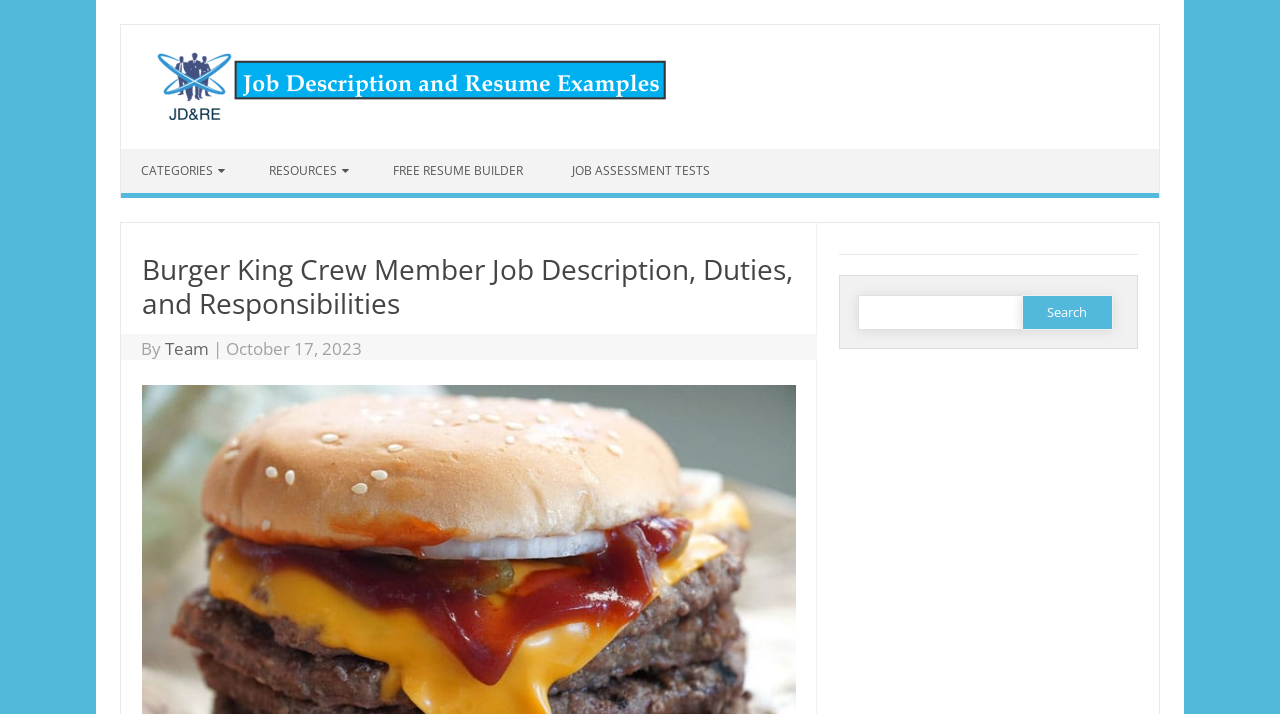What is the job title described on this webpage?
Kindly give a detailed and elaborate answer to the question.

I determined the job title by looking at the heading 'Burger King Crew Member Job Description, Duties, and Responsibilities' which is a prominent element on the webpage.